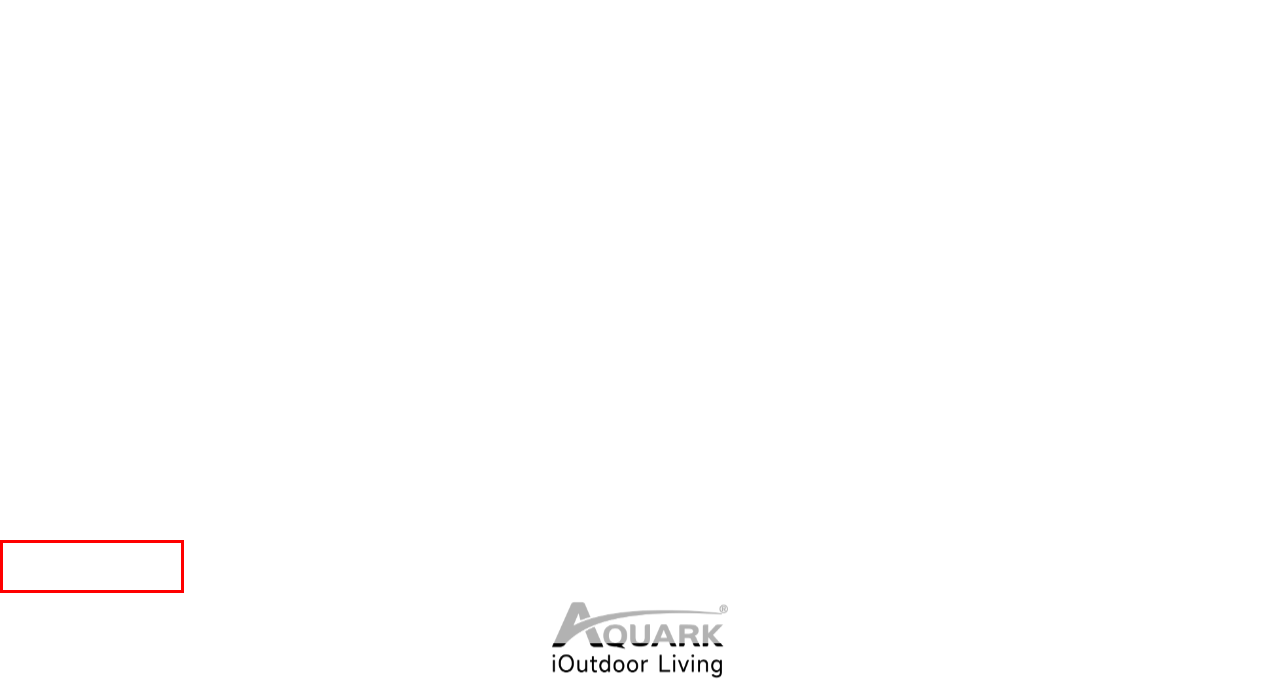You have a screenshot of a webpage with a red rectangle bounding box. Identify the best webpage description that corresponds to the new webpage after clicking the element within the red bounding box. Here are the candidates:
A. All Products For Inverter Pool Heat Pump in Aquark
B. BE OUR PARTNER - Aquark
C. Inverter Pool Heat Pump FAQs - Aquark
D. Contact - Aquark
E. InverPad® Turbo Technology for Pool Heat Pump | Aquark
F. Be Pool Heat Pump Distributor | Aquark
G. About - Aquark
H. News - Aquark

B